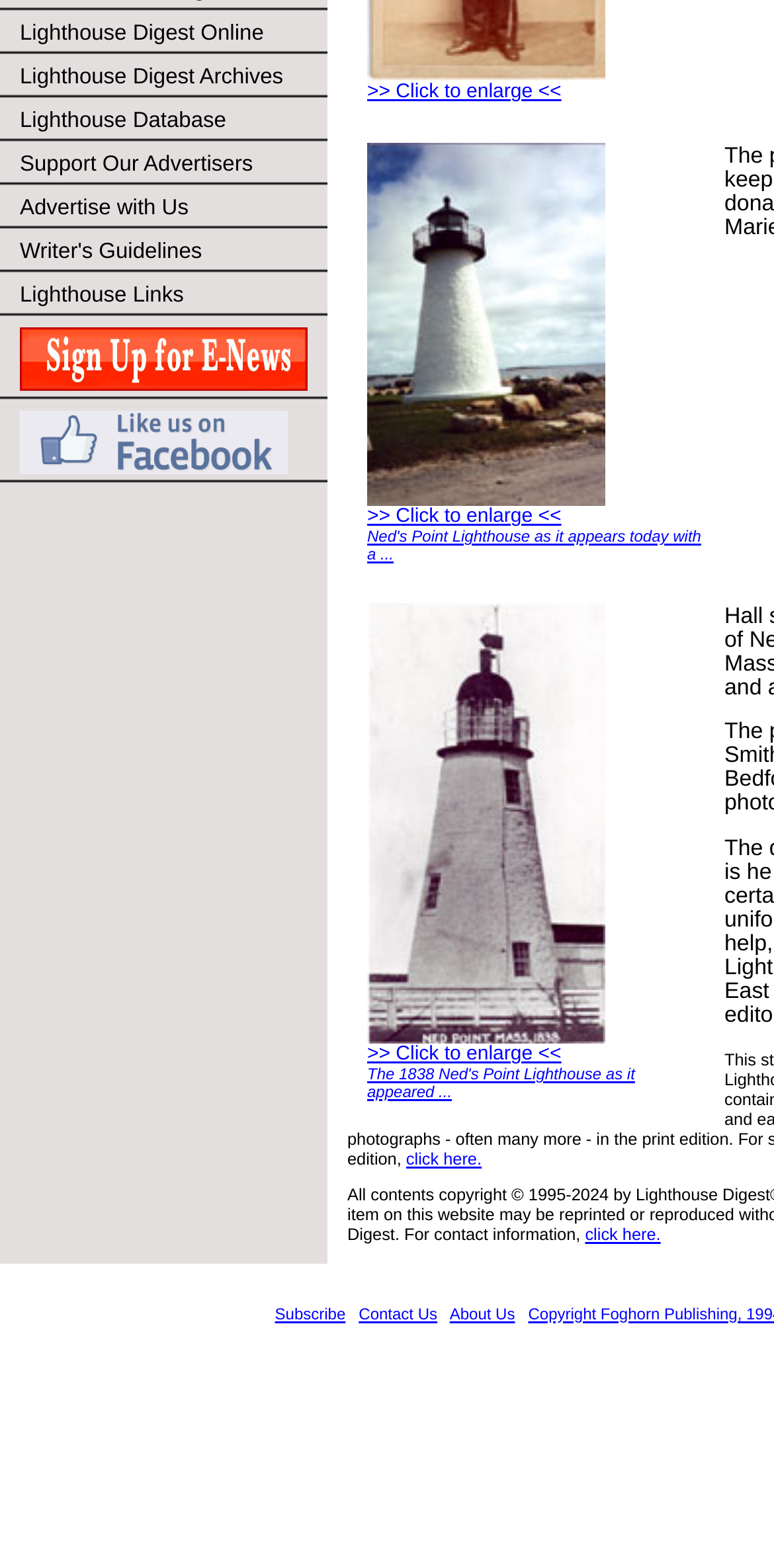Can you find the bounding box coordinates for the UI element given this description: "Advertise with Us"? Provide the coordinates as four float numbers between 0 and 1: [left, top, right, bottom].

[0.0, 0.119, 0.423, 0.147]